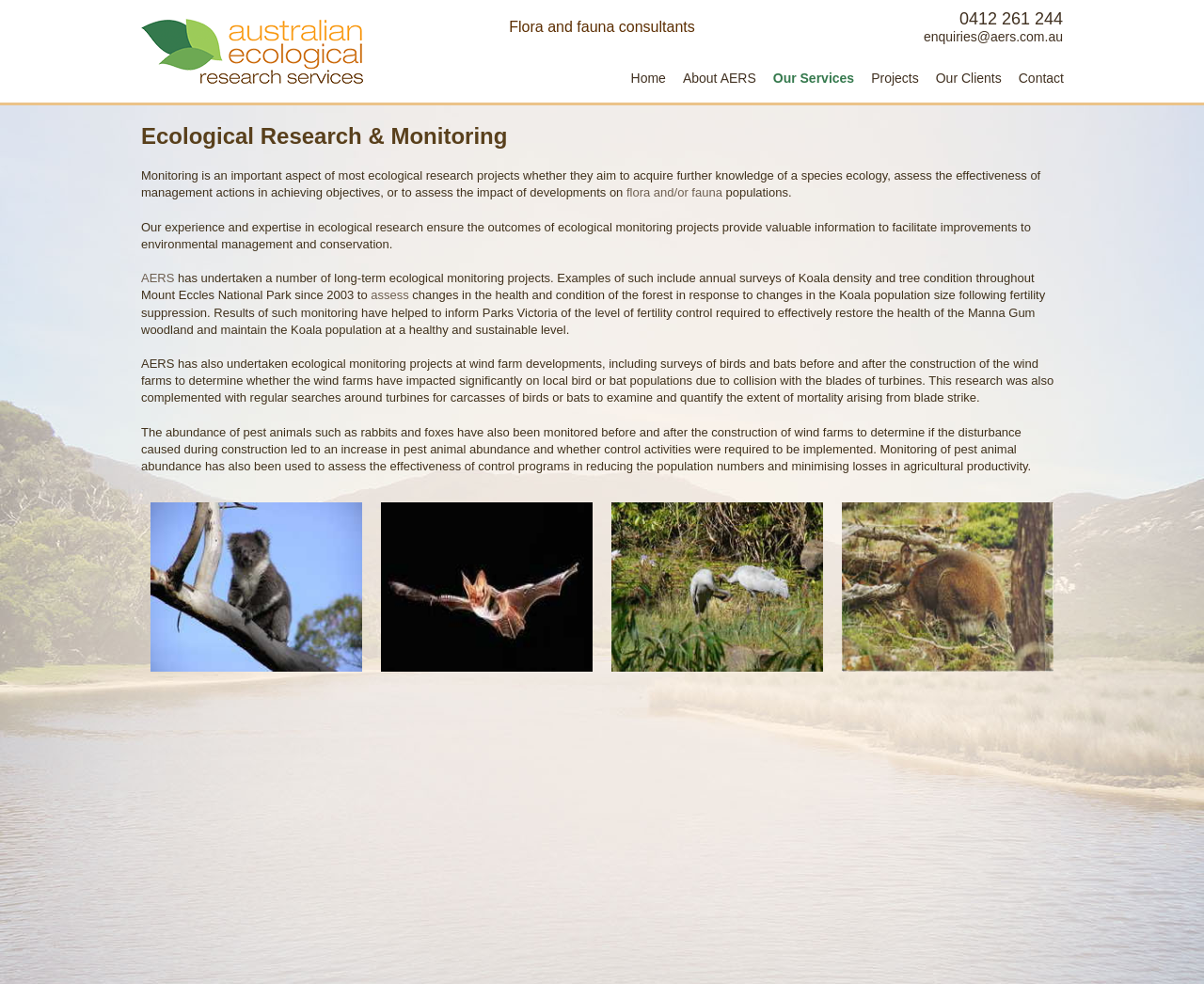What type of projects has AERS undertaken?
Provide a well-explained and detailed answer to the question.

I analyzed the StaticText elements on the webpage and found that AERS has undertaken long-term ecological monitoring projects, including annual surveys of Koala density and tree condition, and ecological monitoring projects at wind farm developments.